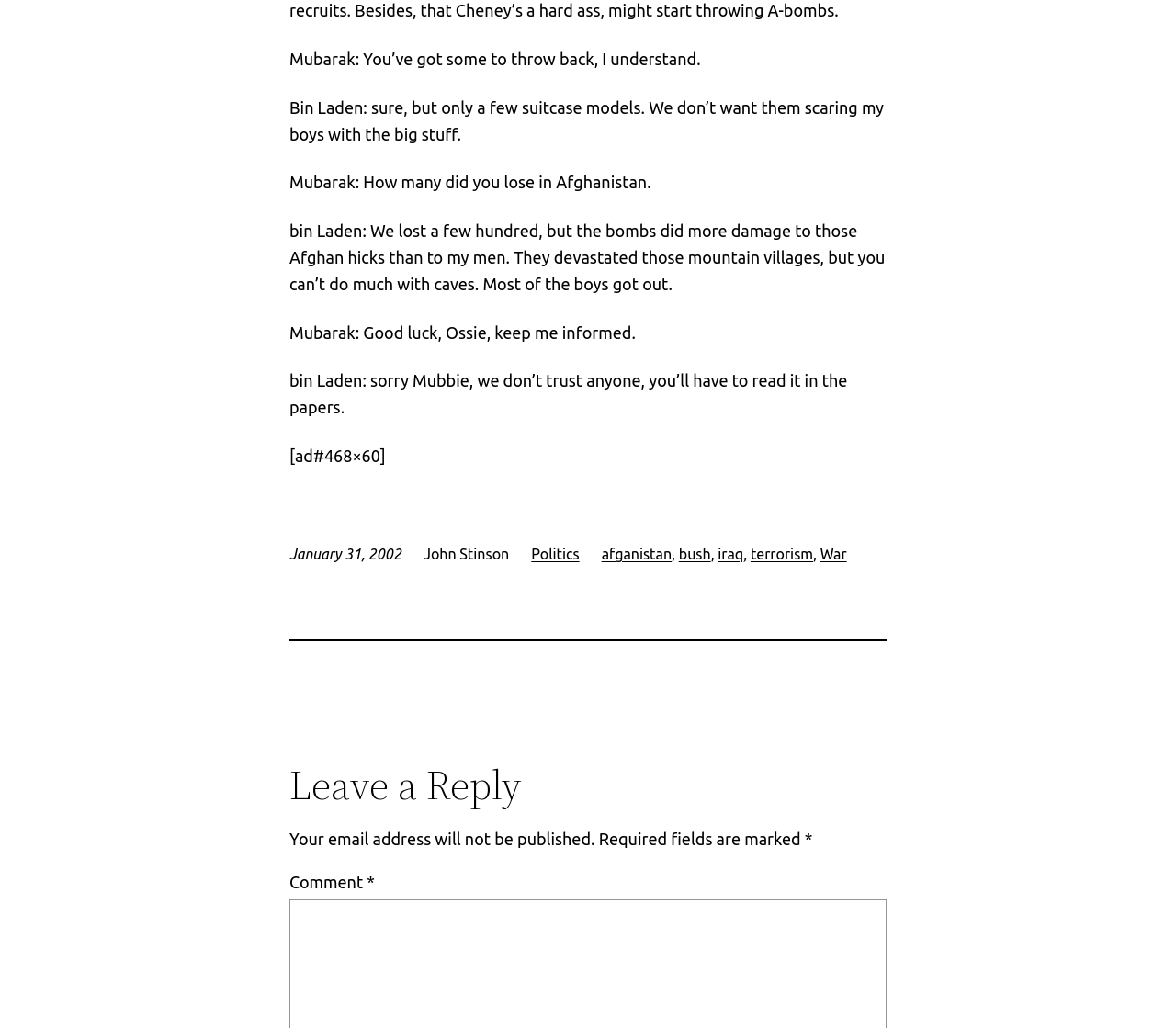Extract the bounding box coordinates of the UI element described by: "May 2019". The coordinates should include four float numbers ranging from 0 to 1, e.g., [left, top, right, bottom].

None